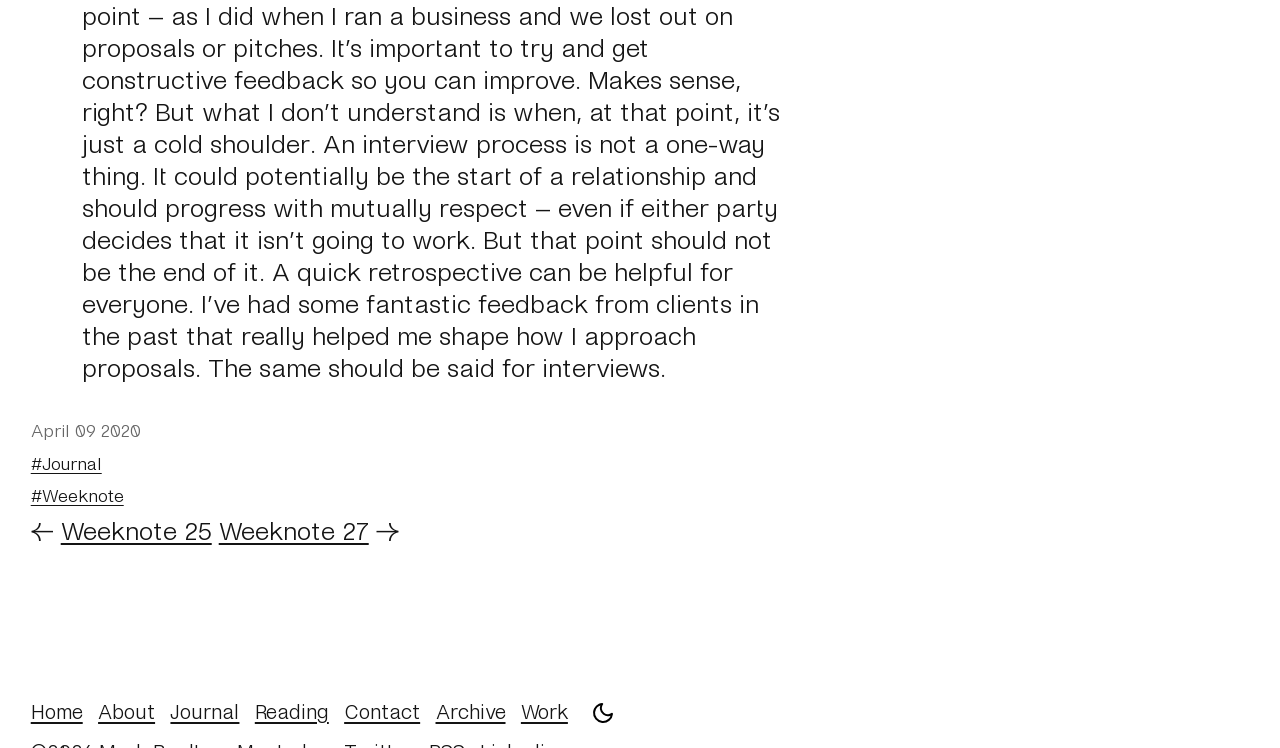Answer the question in a single word or phrase:
How many navigation links are available at the bottom of the webpage?

7